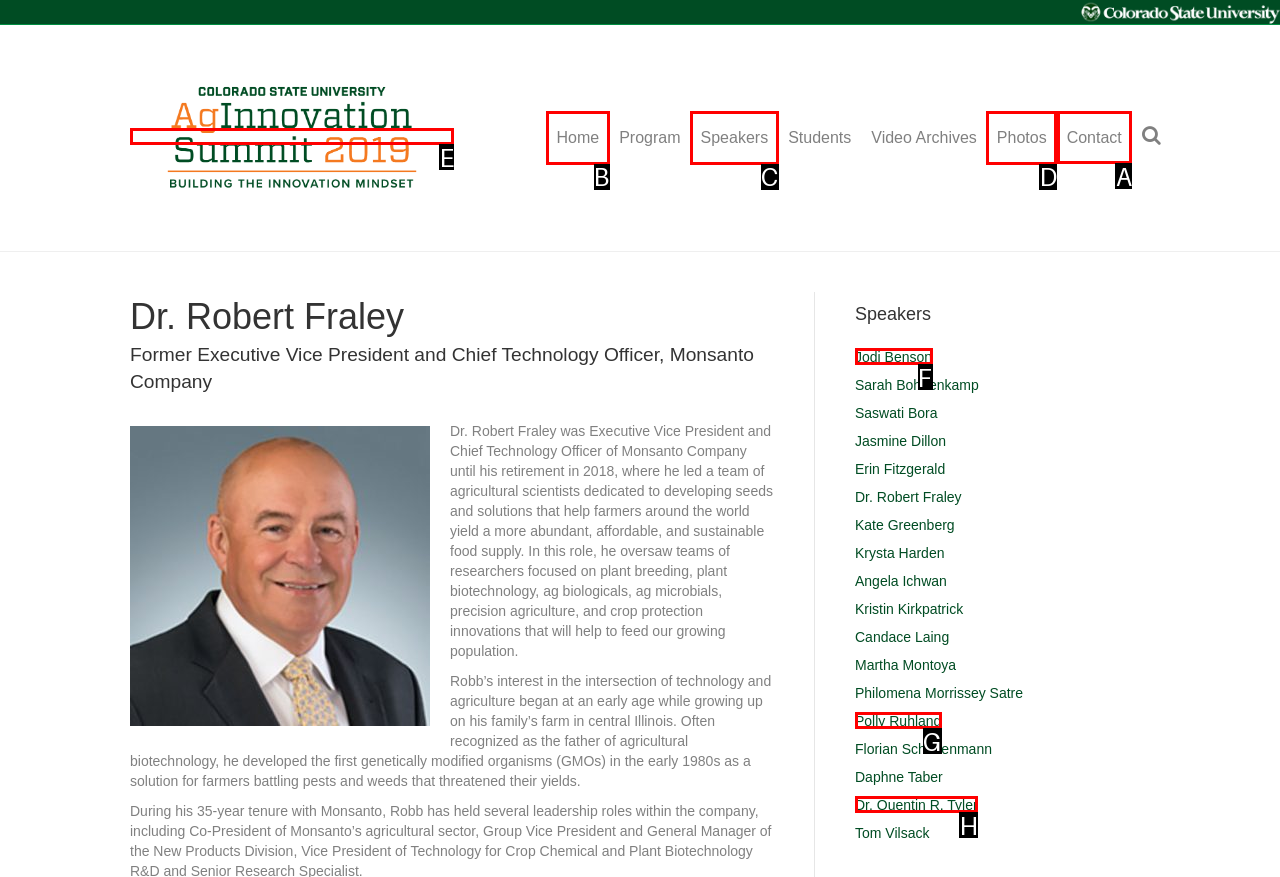Point out the correct UI element to click to carry out this instruction: Contact the summit organizers
Answer with the letter of the chosen option from the provided choices directly.

A